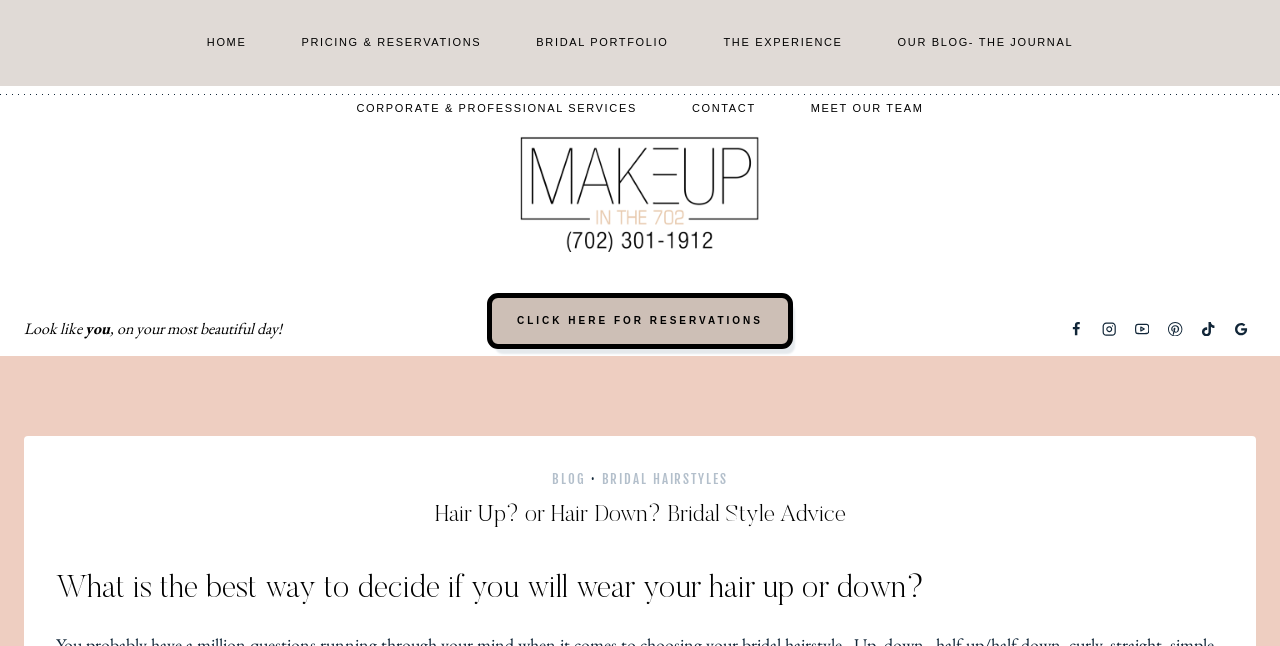What is the text above the 'CLICK HERE FOR RESERVATIONS' button?
Please provide a comprehensive answer based on the details in the screenshot.

I examined the section above the 'CLICK HERE FOR RESERVATIONS' button and found the text 'Look like you'.